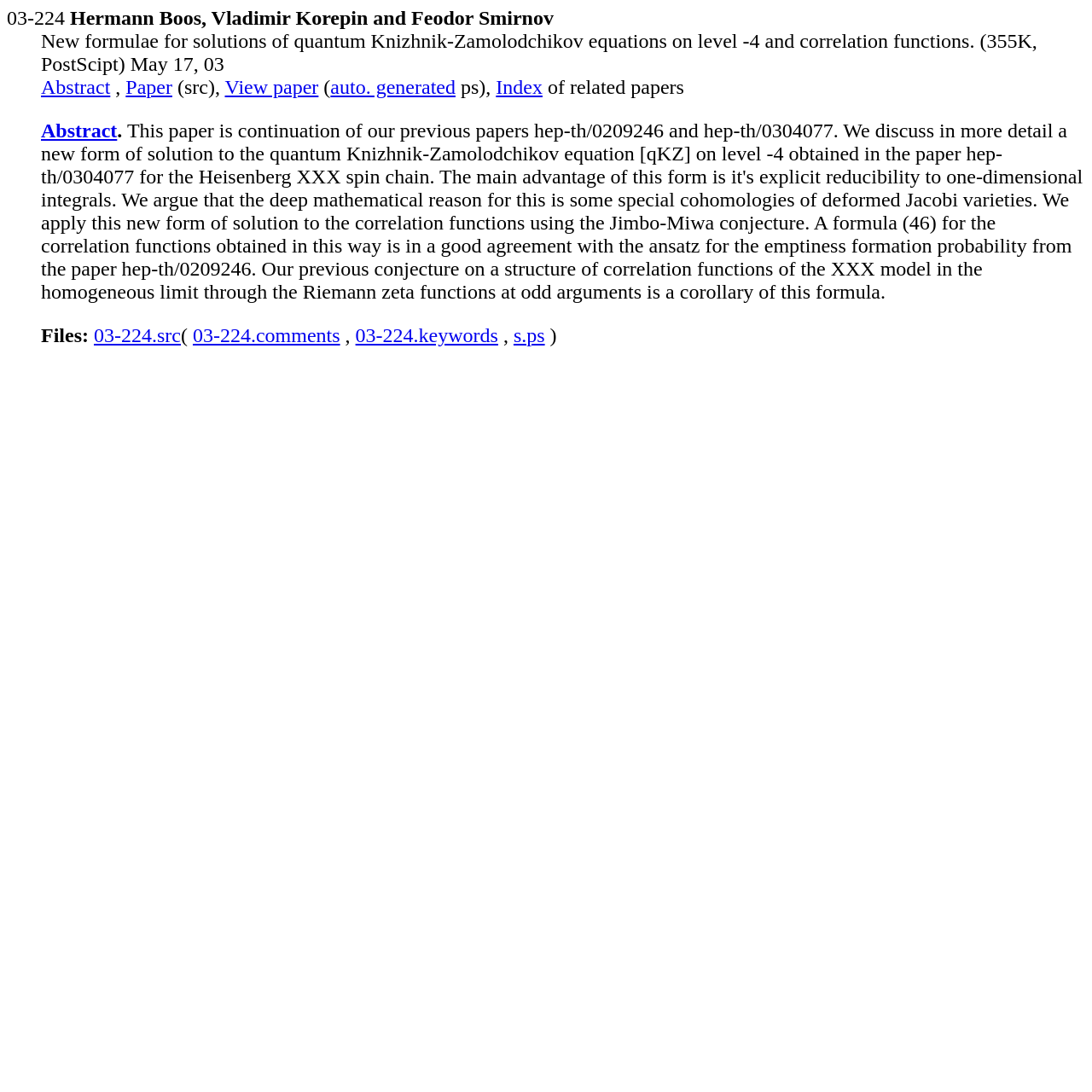Pinpoint the bounding box coordinates of the element to be clicked to execute the instruction: "download source file".

[0.086, 0.297, 0.166, 0.317]